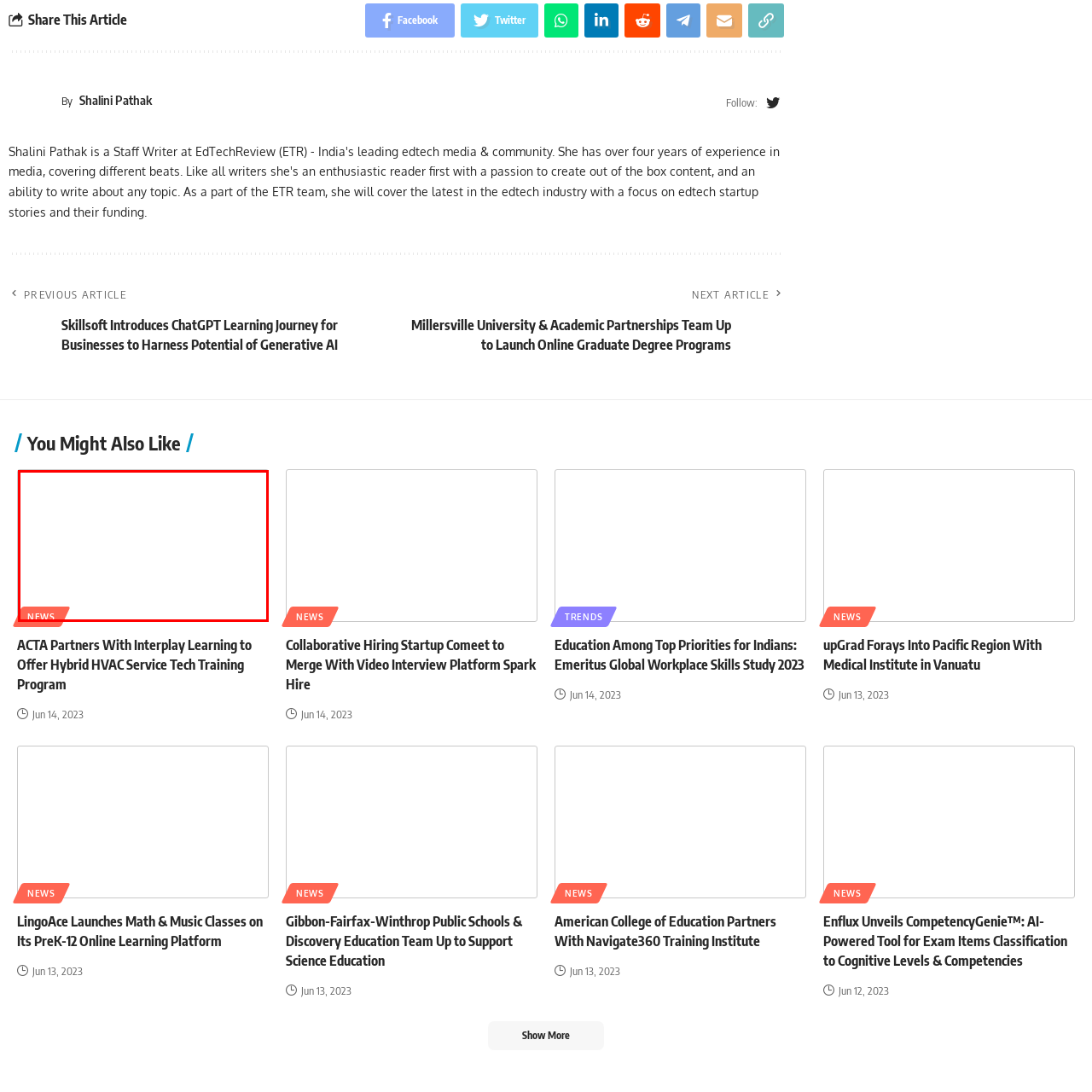Craft a detailed and vivid caption for the image that is highlighted by the red frame.

The image is related to an article titled "ACTA Partners With Interplay Learning to Offer Hybrid HVAC Service Tech Training Program." It features a prominent label indicating "NEWS," suggesting a focus on recent developments in educational partnerships within the HVAC field. The accompanying graphic likely illustrates aspects of the training program or partnership, emphasizing innovation in skill development and workforce readiness. Below this image, readers can find further links to explore more details about the program, the partners involved, and additional related news articles.